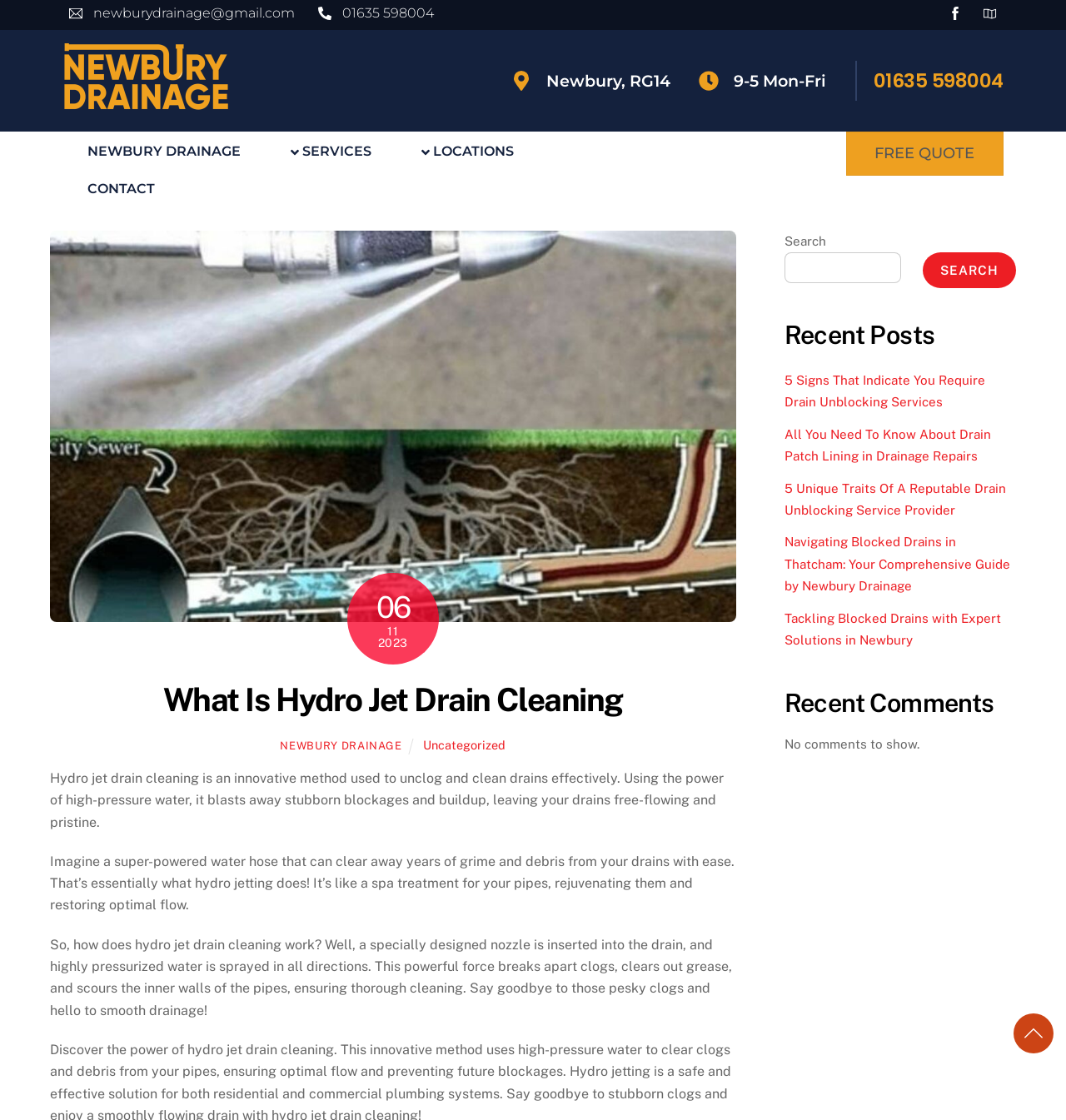Could you find the bounding box coordinates of the clickable area to complete this instruction: "Read the 'What Is Hydro Jet Drain Cleaning' article"?

[0.047, 0.605, 0.69, 0.645]